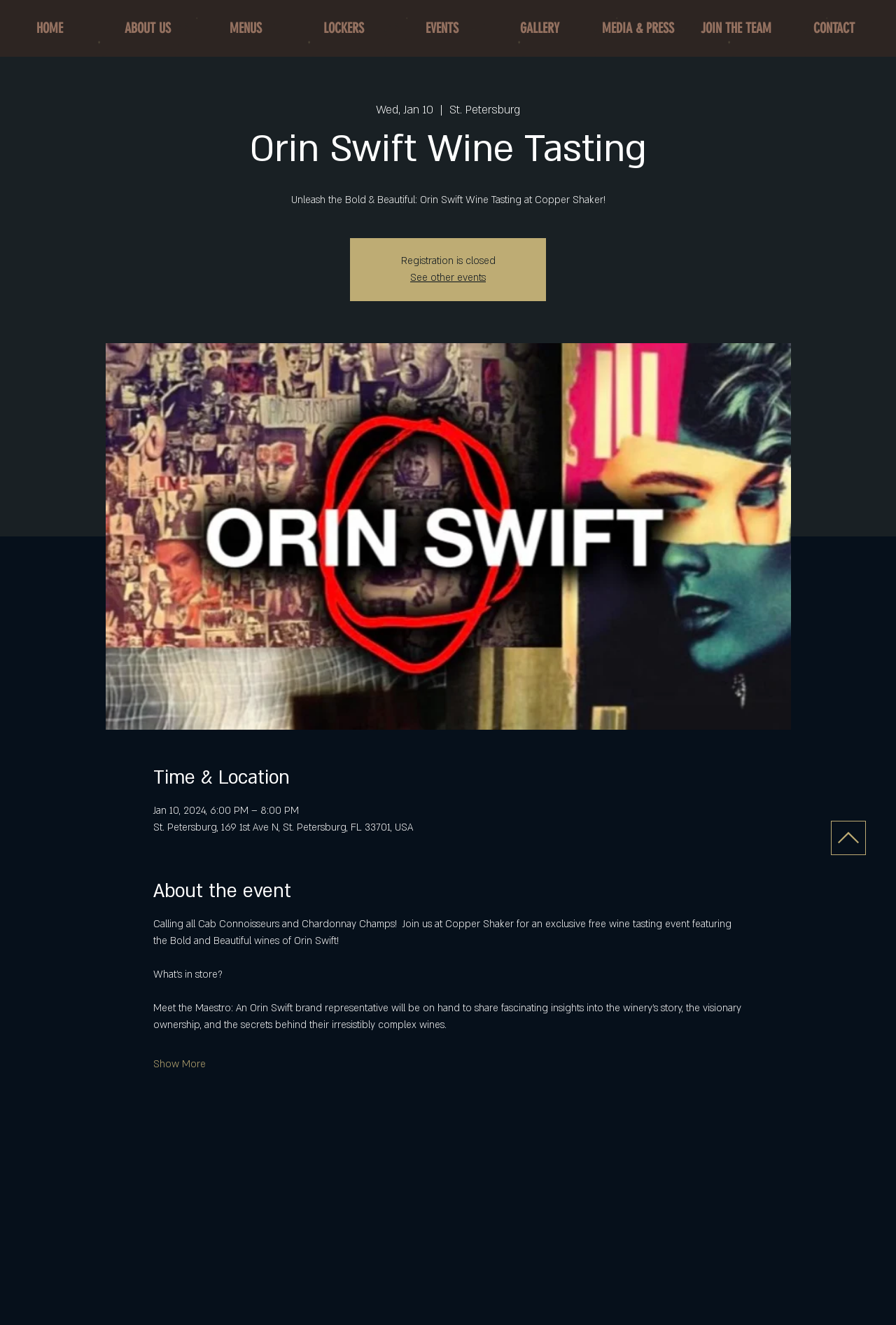Point out the bounding box coordinates of the section to click in order to follow this instruction: "Read about the heroes".

None